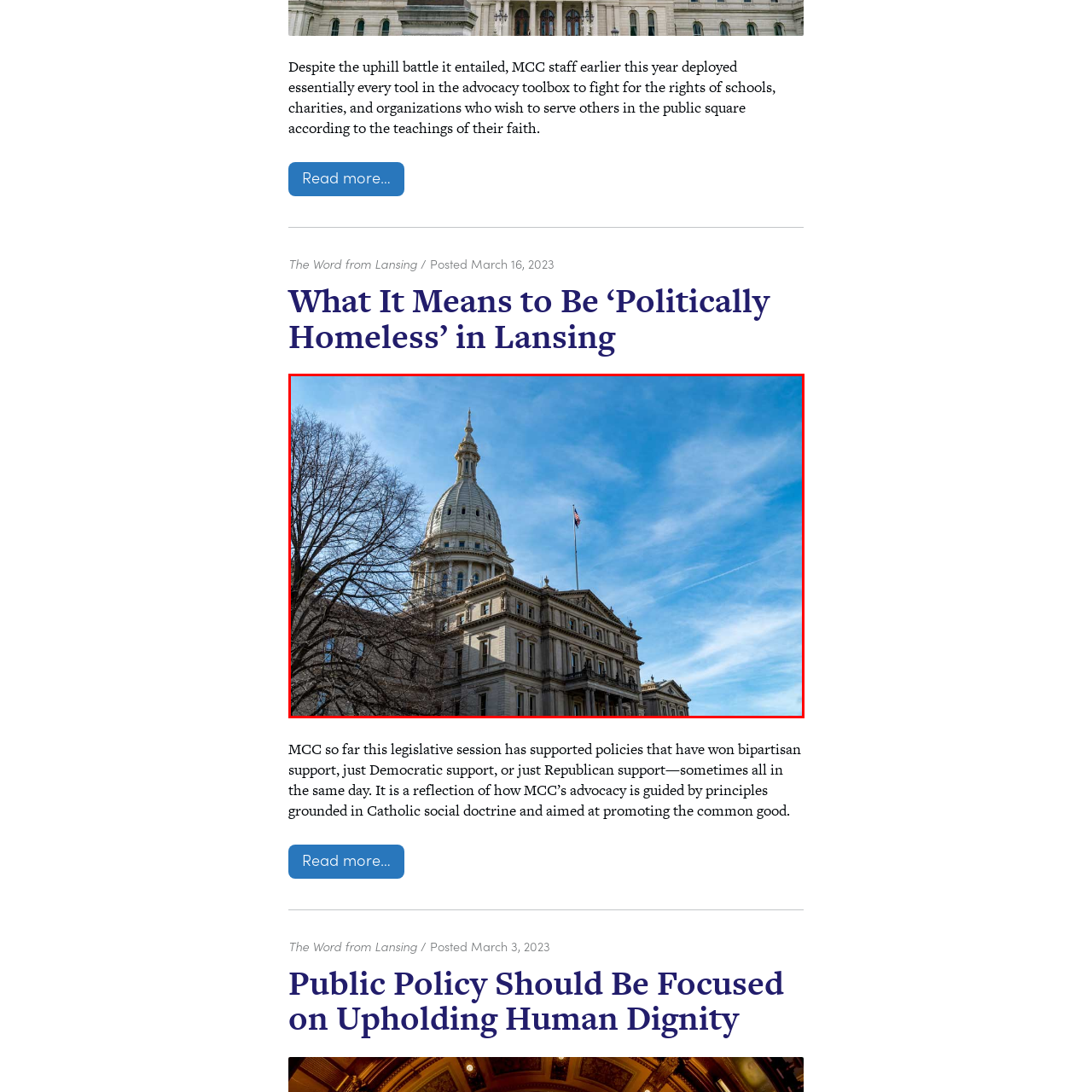Examine the portion of the image marked by the red rectangle, What is the season depicted in the image? Answer concisely using a single word or phrase.

Winter